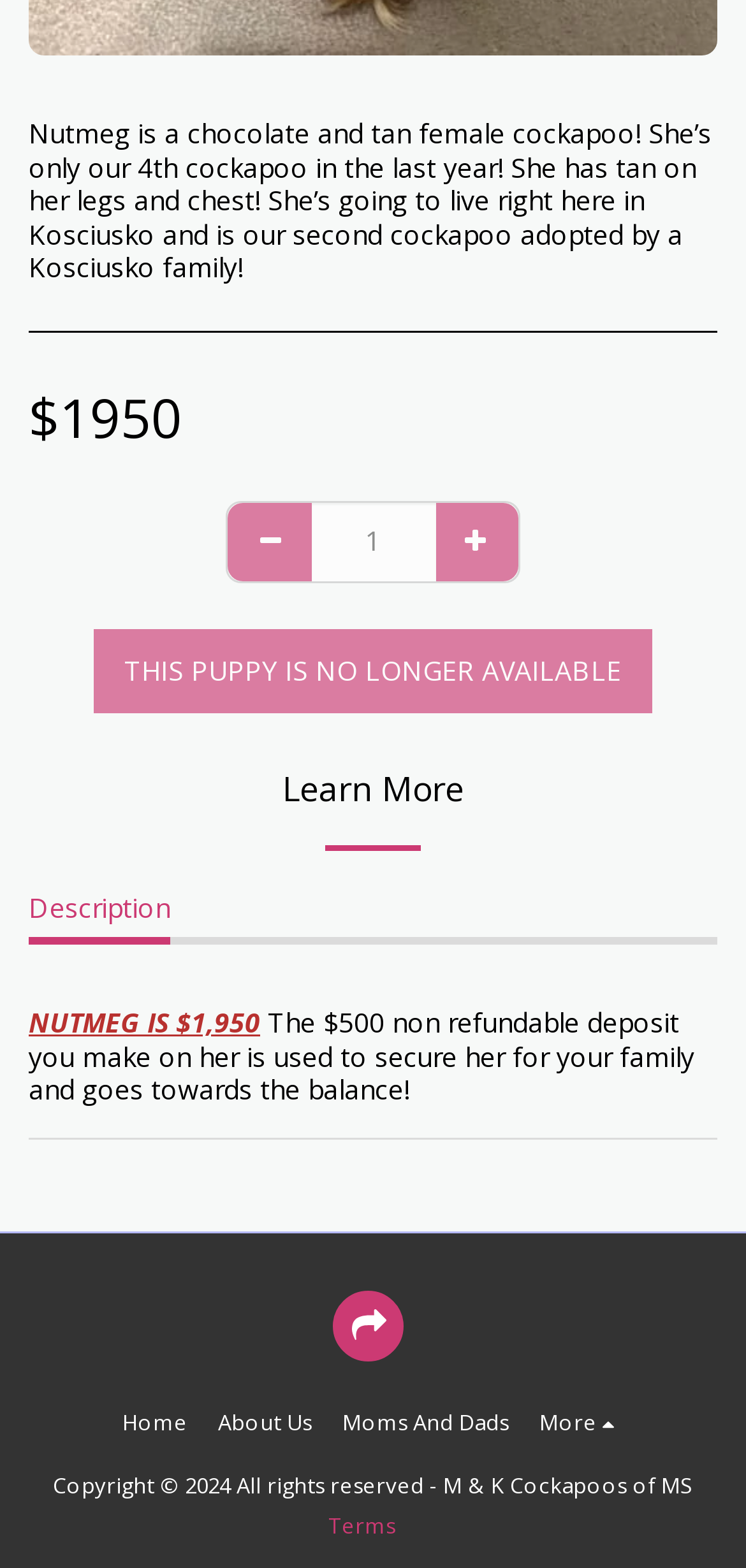Is the puppy still available?
Look at the screenshot and give a one-word or phrase answer.

No